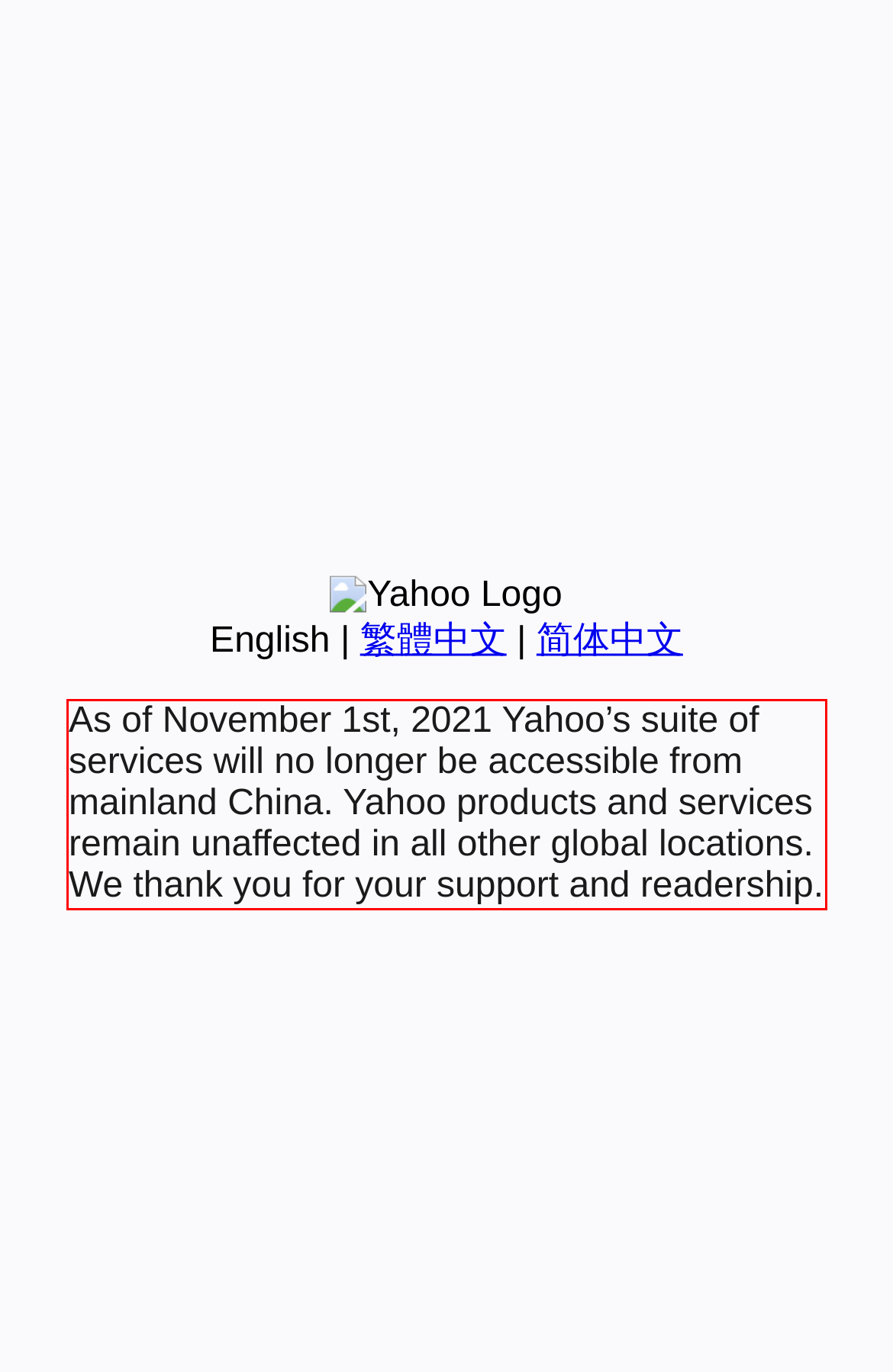Using the provided screenshot, read and generate the text content within the red-bordered area.

As of November 1st, 2021 Yahoo’s suite of services will no longer be accessible from mainland China. Yahoo products and services remain unaffected in all other global locations. We thank you for your support and readership.